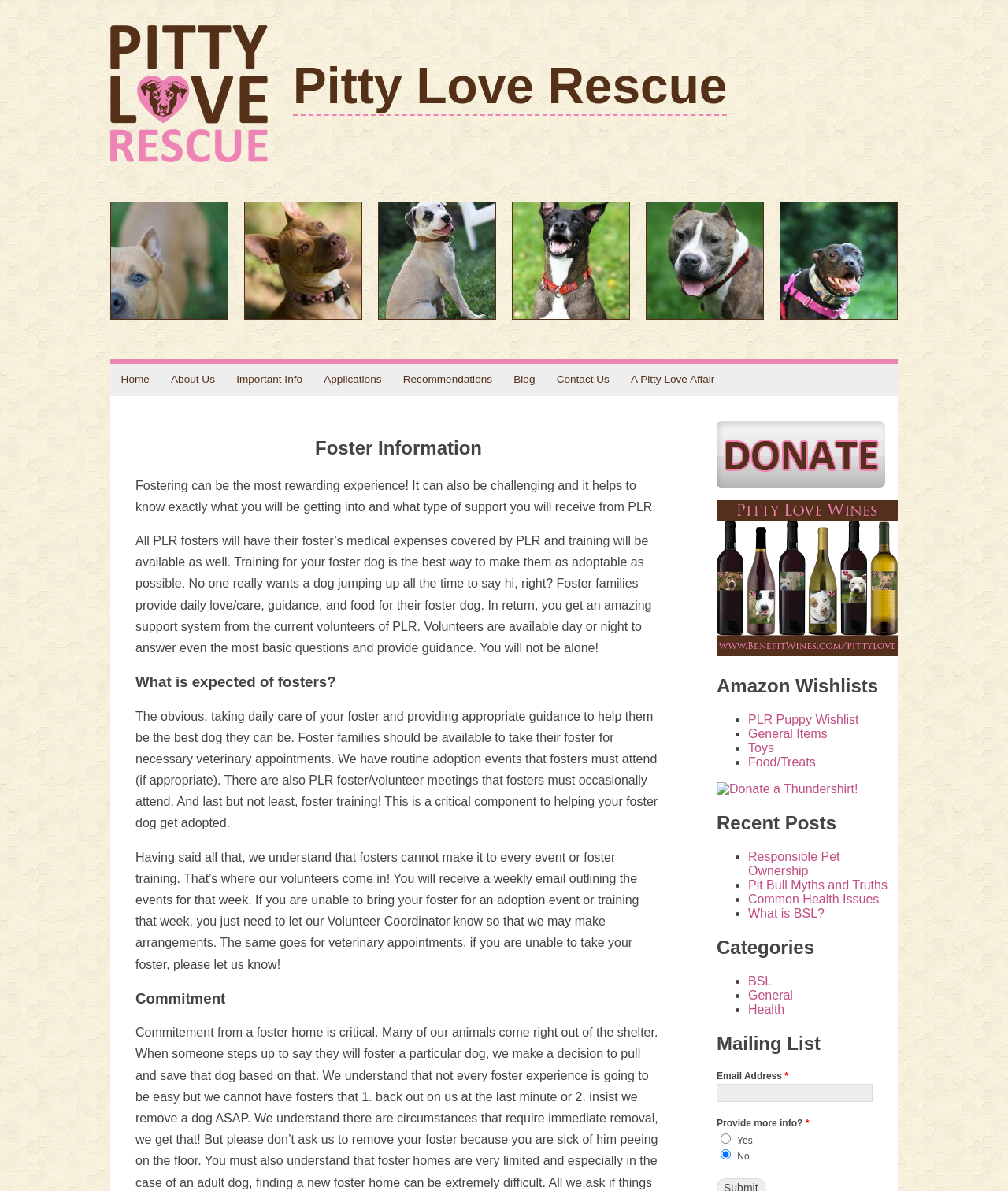What are the categories of blog posts?
Please use the image to provide an in-depth answer to the question.

The categories of blog posts can be found in the list marker elements '•' which are child elements of the header element 'Categories'. The categories are listed as 'BSL', 'General', and 'Health'.